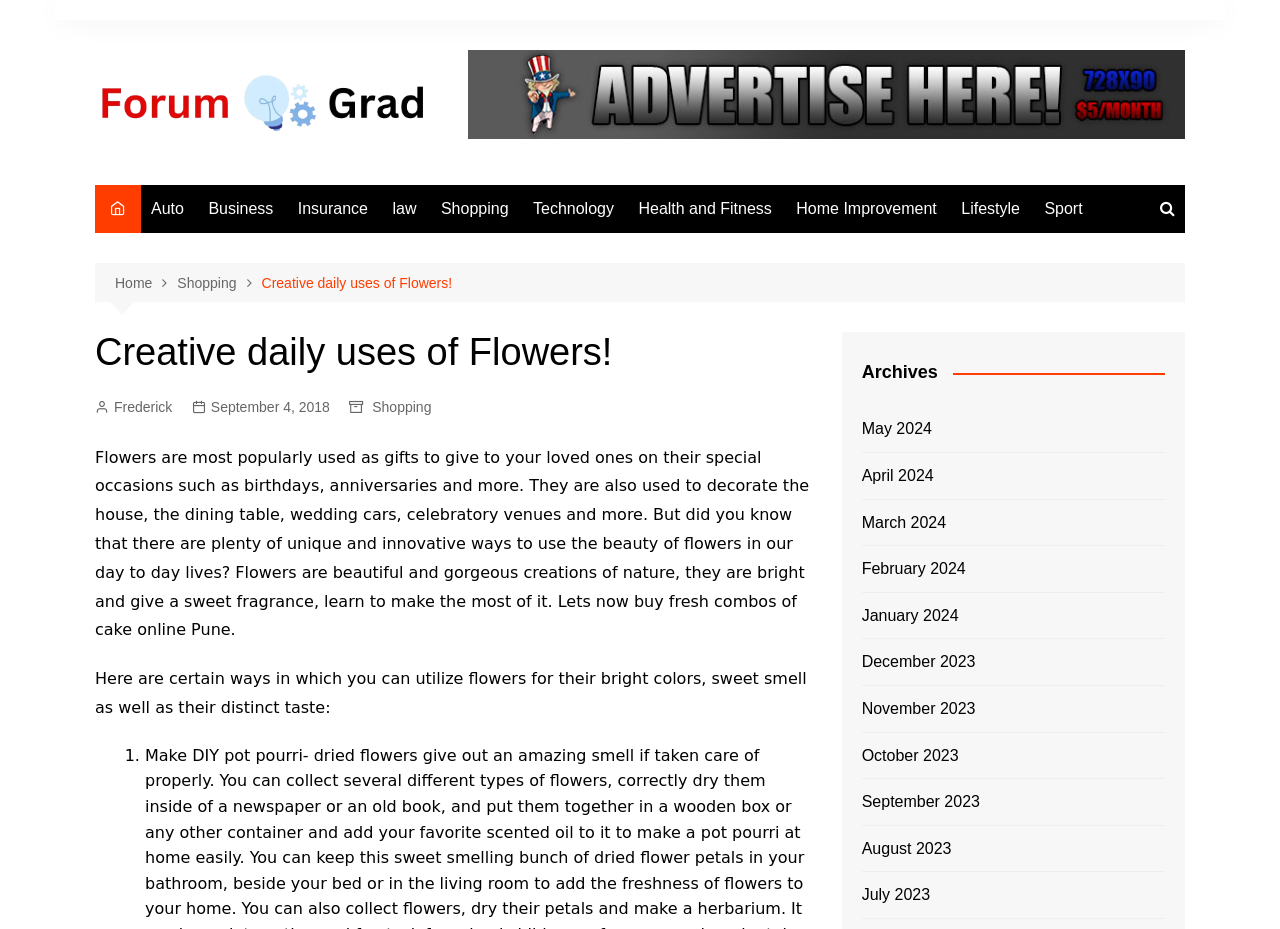What is the main topic of this webpage?
Answer the question with a thorough and detailed explanation.

The main topic of this webpage is flowers, as indicated by the heading 'Creative daily uses of Flowers!' and the text that follows, which discusses various ways to use flowers in daily life.